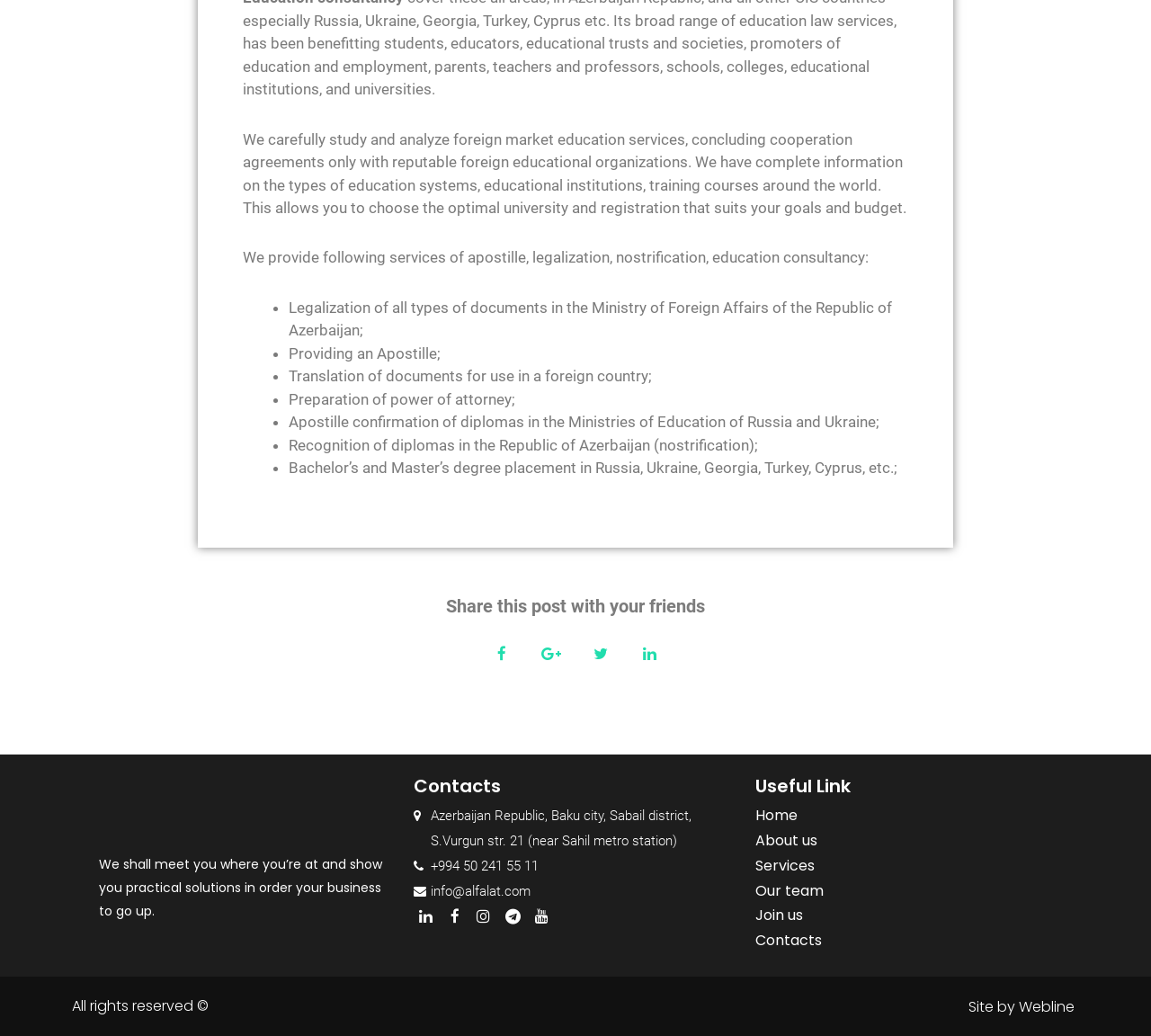What is the name of the company's website developer?
Based on the image, give a concise answer in the form of a single word or short phrase.

Webline